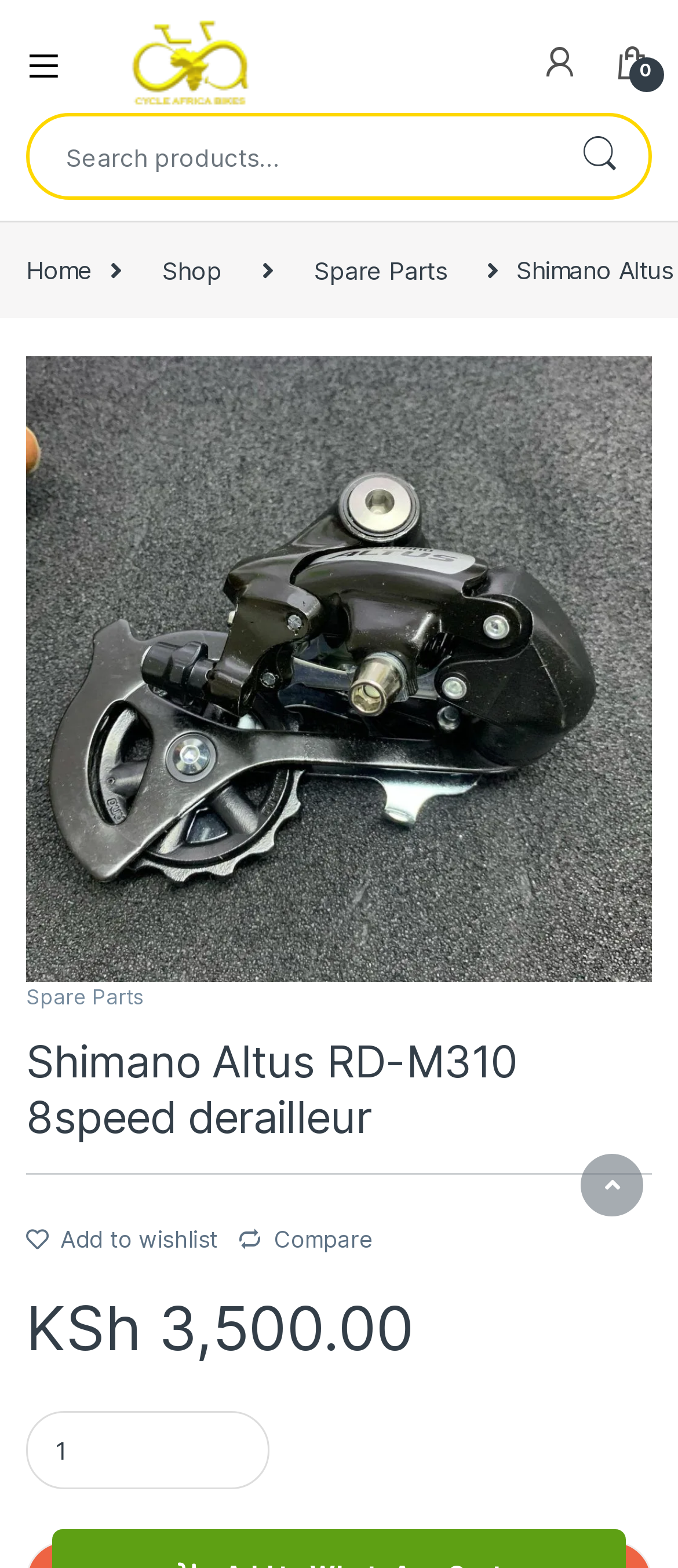How many navigation links are in the breadcrumb section?
Please provide a comprehensive and detailed answer to the question.

I found the breadcrumb section, which contains navigation links, and counted the number of links, which is 3.